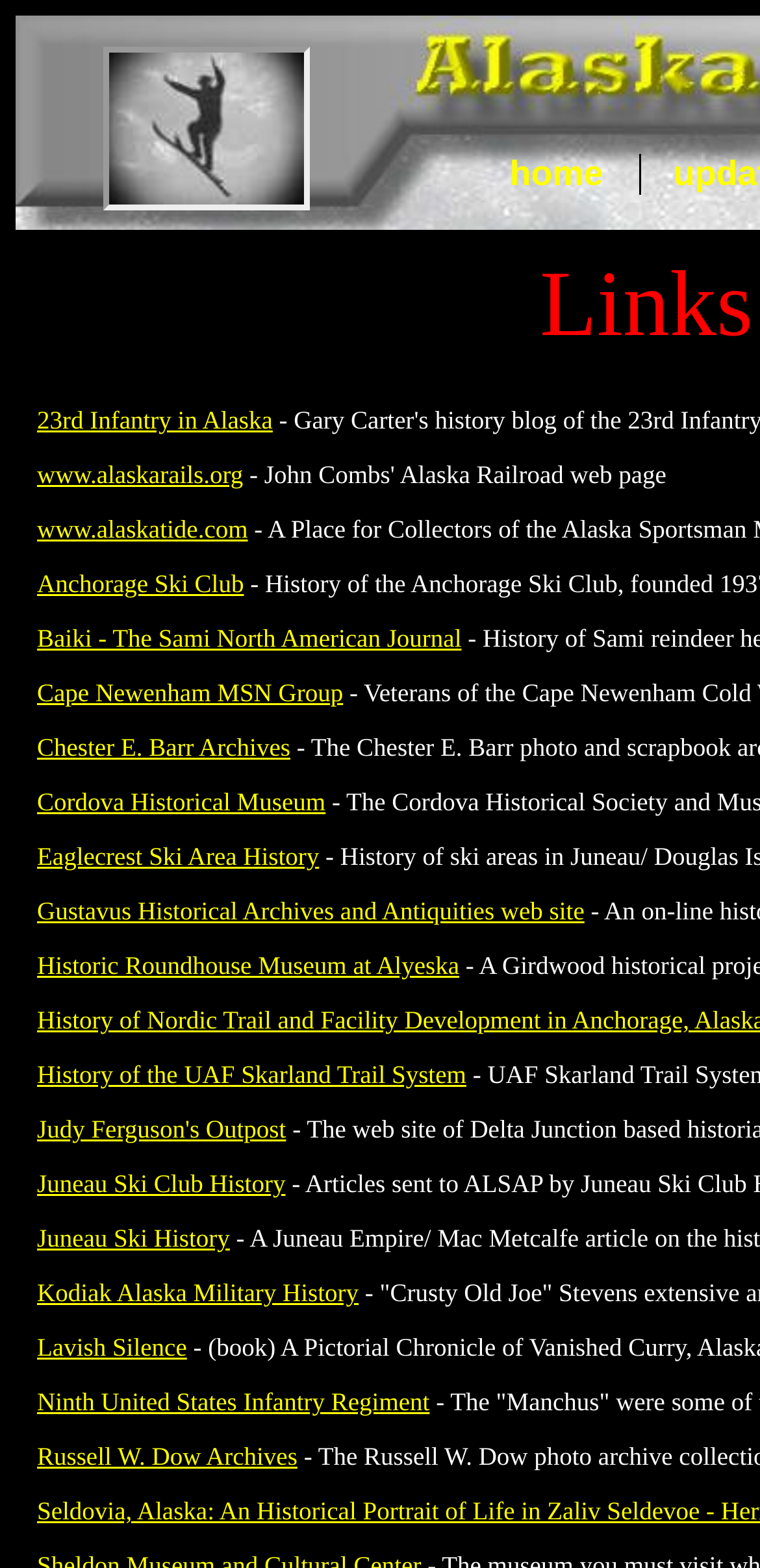Please find the bounding box coordinates of the element that you should click to achieve the following instruction: "Select the 'Proactive' post". The coordinates should be presented as four float numbers between 0 and 1: [left, top, right, bottom].

None